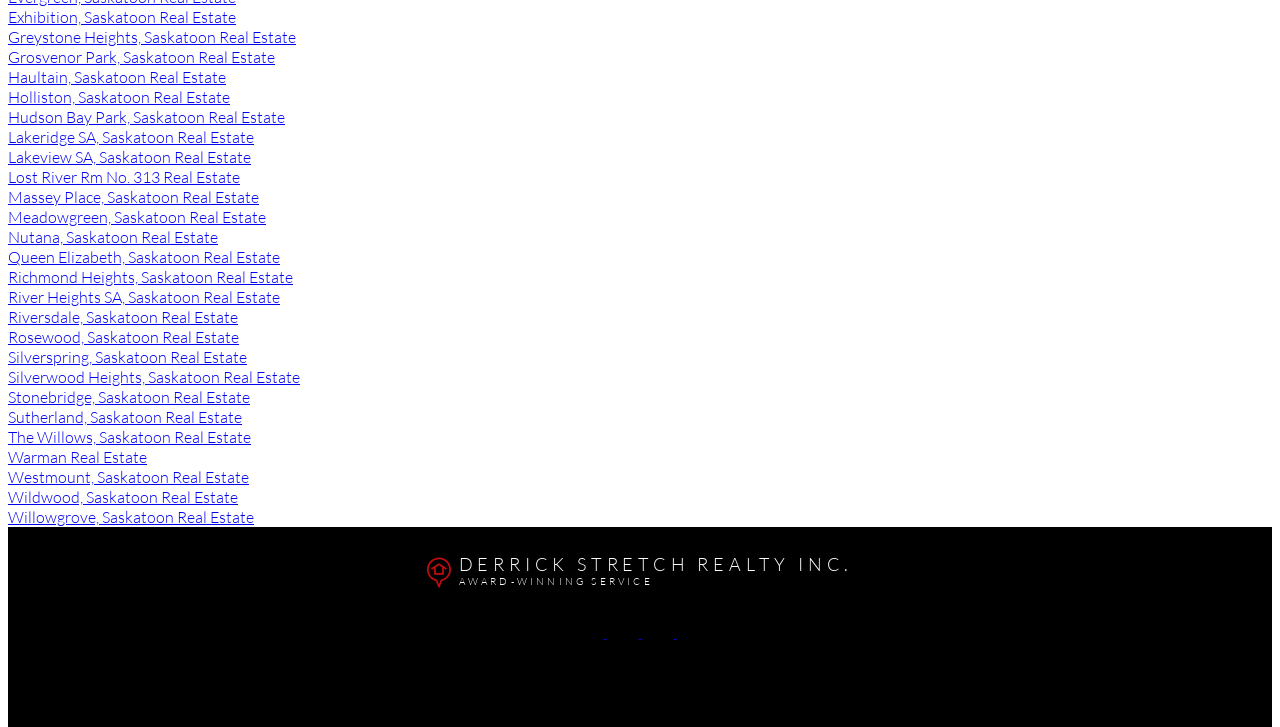What is the name of the realty company?
Using the image, give a concise answer in the form of a single word or short phrase.

DERRICK STRETCH REALTY INC.